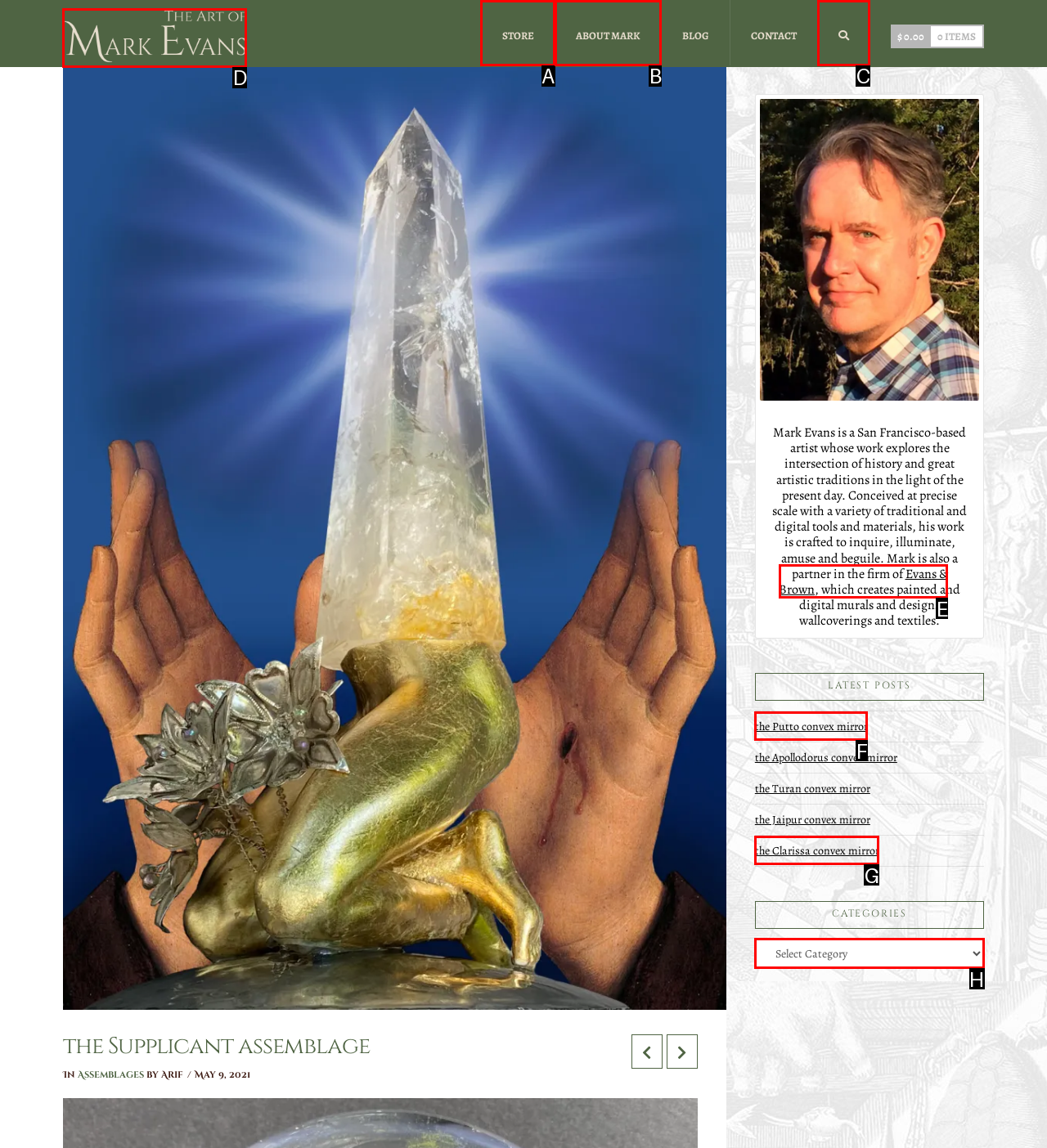Identify the HTML element to click to fulfill this task: go to store
Answer with the letter from the given choices.

A